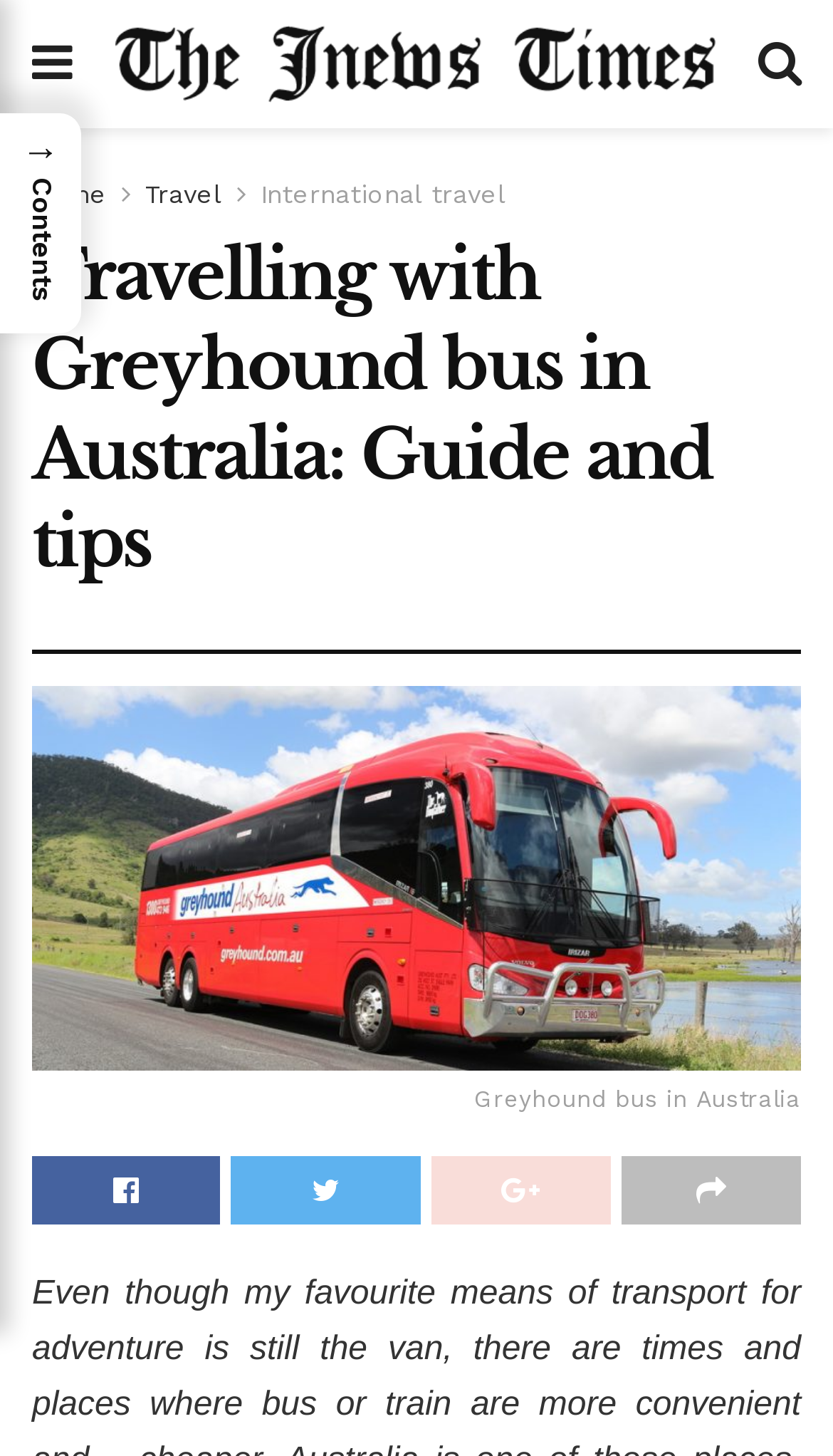Find the bounding box coordinates of the area that needs to be clicked in order to achieve the following instruction: "Click on the Facebook icon". The coordinates should be specified as four float numbers between 0 and 1, i.e., [left, top, right, bottom].

[0.517, 0.794, 0.733, 0.841]